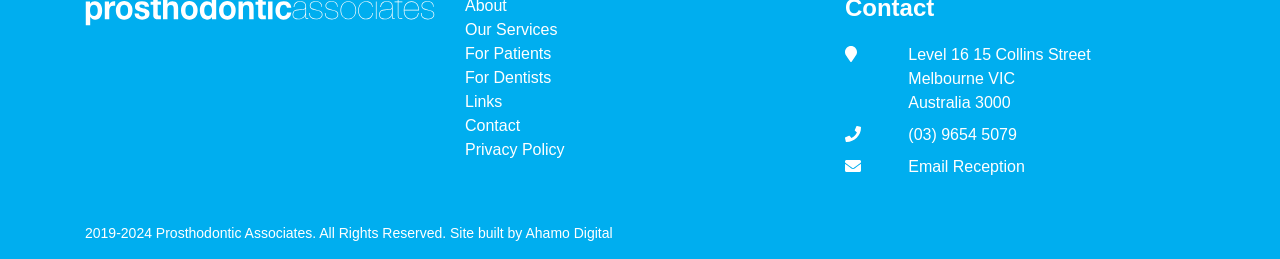Highlight the bounding box coordinates of the element you need to click to perform the following instruction: "Visit the 'Privacy Policy' page."

[0.363, 0.546, 0.441, 0.611]